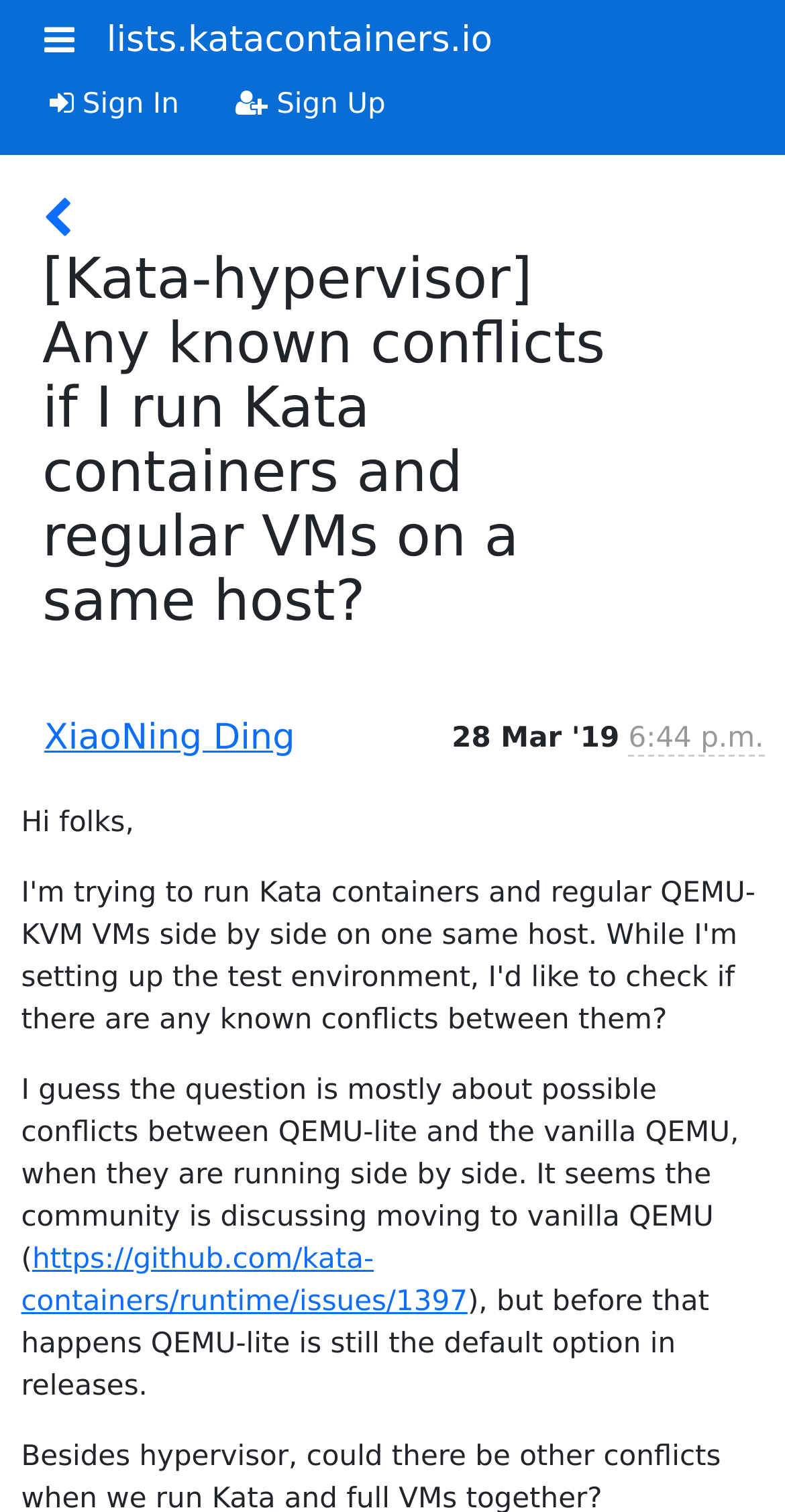Please answer the following query using a single word or phrase: 
What is the issue number being discussed?

1397